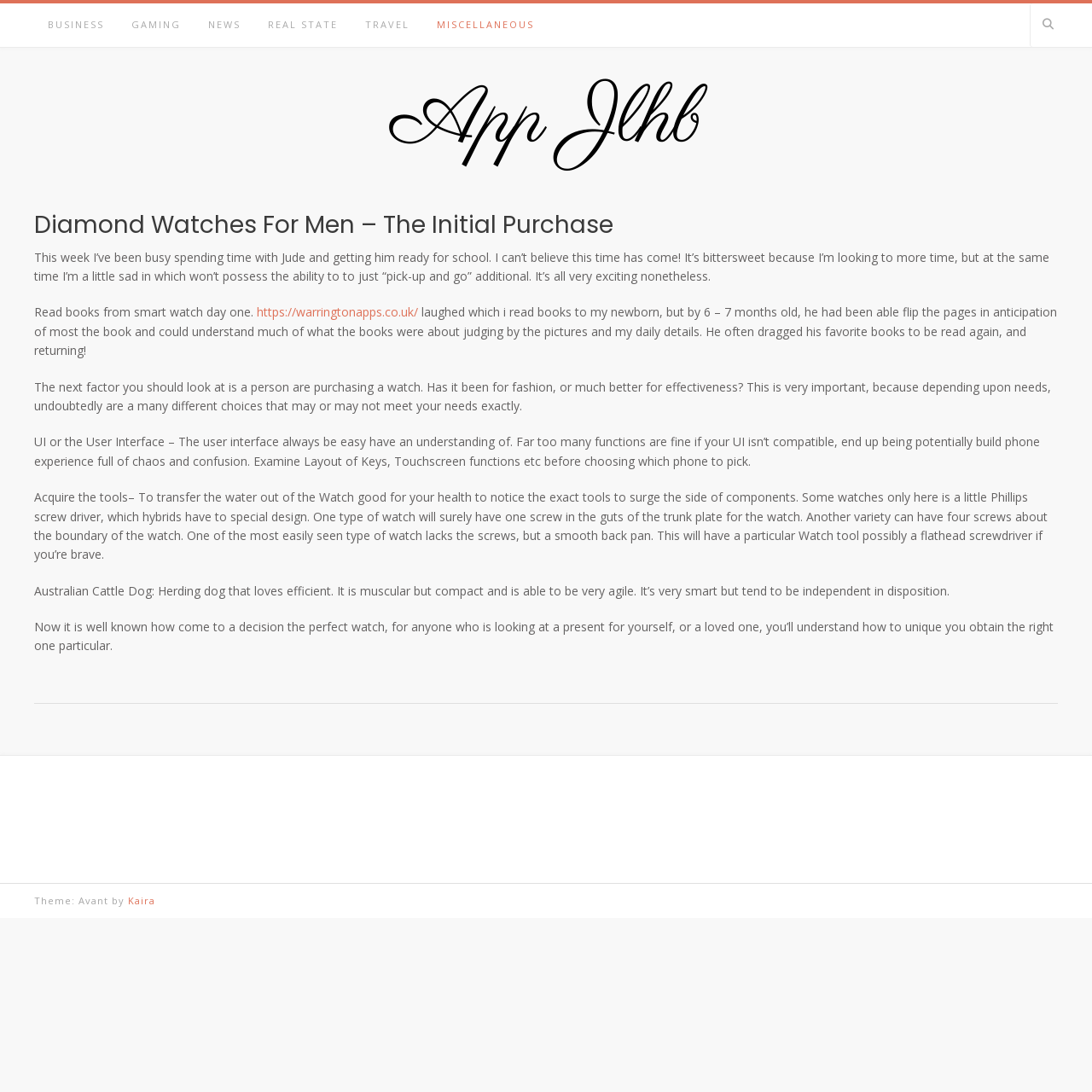Please identify the bounding box coordinates of the element's region that should be clicked to execute the following instruction: "Visit App Jlhb website". The bounding box coordinates must be four float numbers between 0 and 1, i.e., [left, top, right, bottom].

[0.357, 0.075, 0.643, 0.148]